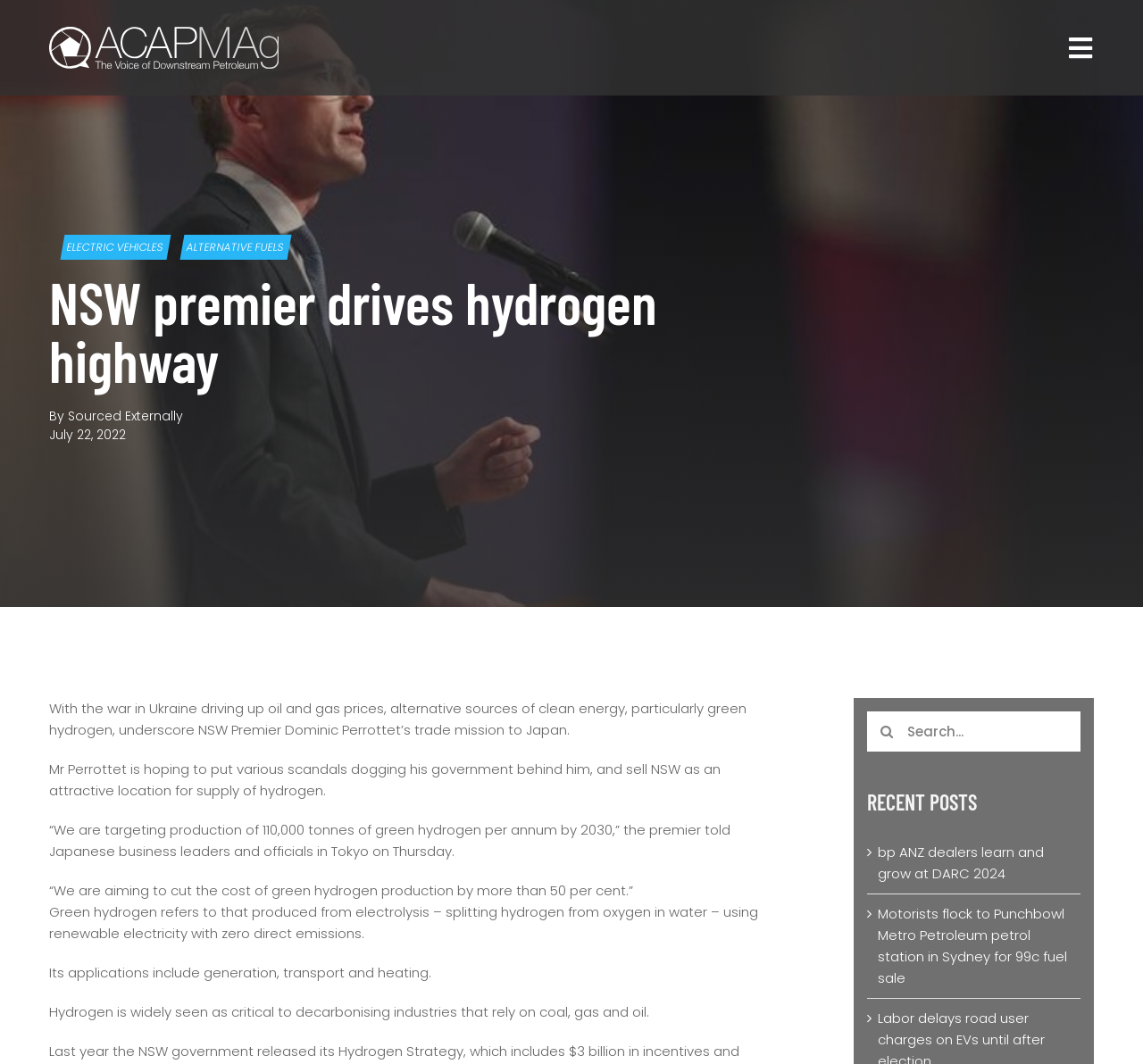Identify the bounding box coordinates for the region to click in order to carry out this instruction: "Click the navigation menu". Provide the coordinates using four float numbers between 0 and 1, formatted as [left, top, right, bottom].

[0.934, 0.032, 0.957, 0.058]